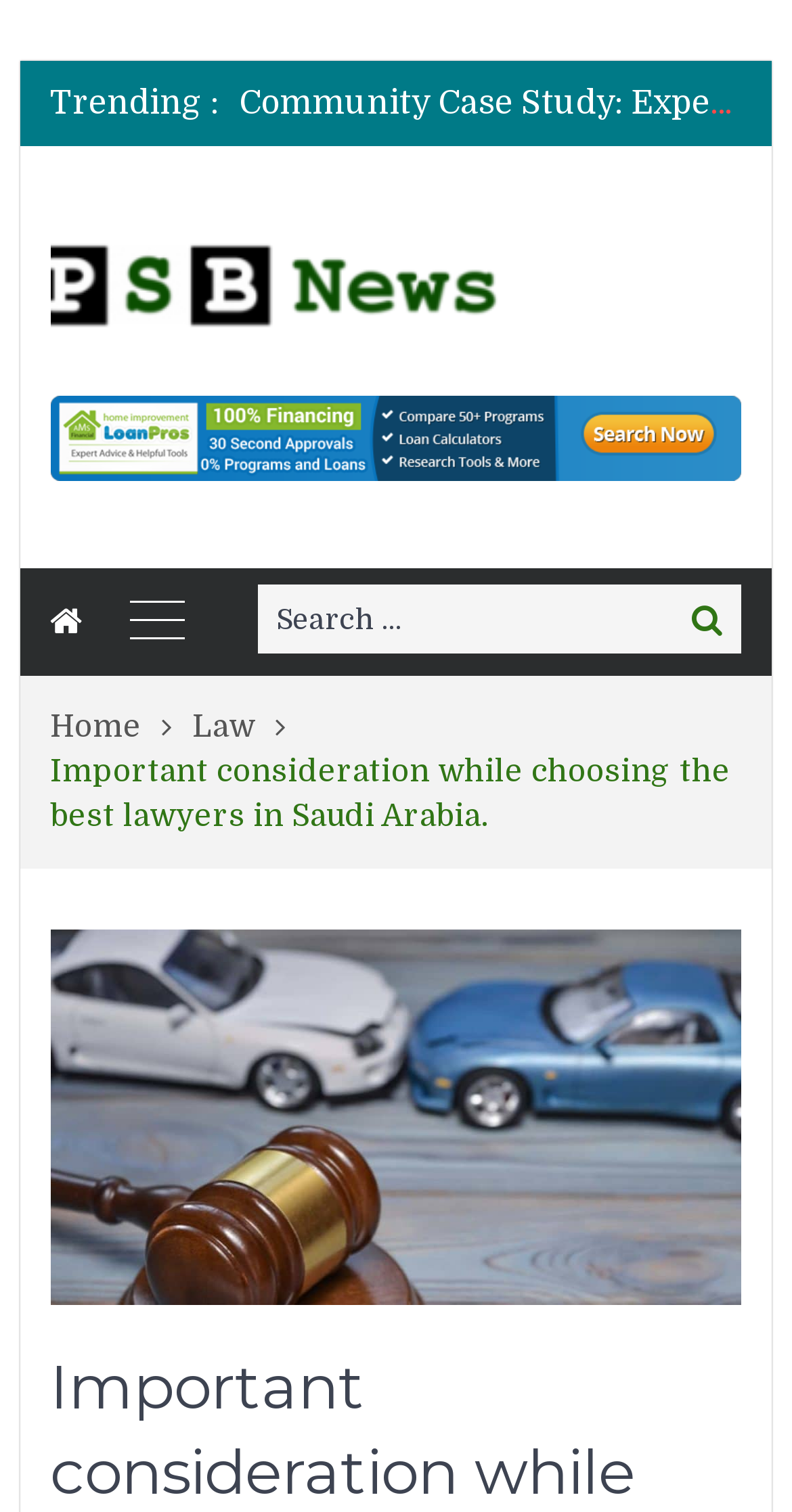Determine the bounding box coordinates for the UI element matching this description: "alt="Psb News"".

[0.063, 0.215, 0.628, 0.239]